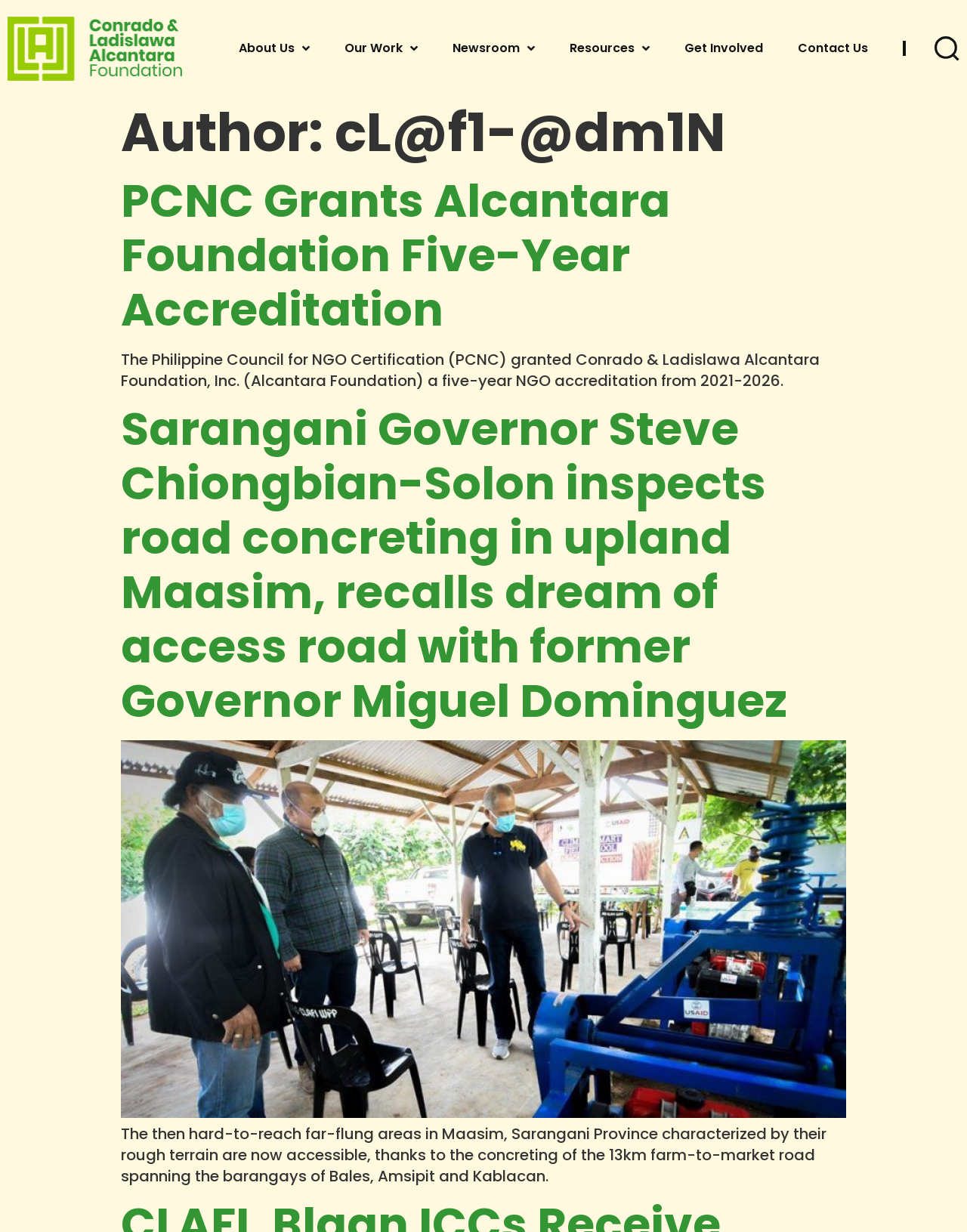Locate the bounding box coordinates of the item that should be clicked to fulfill the instruction: "Read PCNC Grants Alcantara Foundation Five-Year Accreditation article".

[0.125, 0.137, 0.693, 0.277]